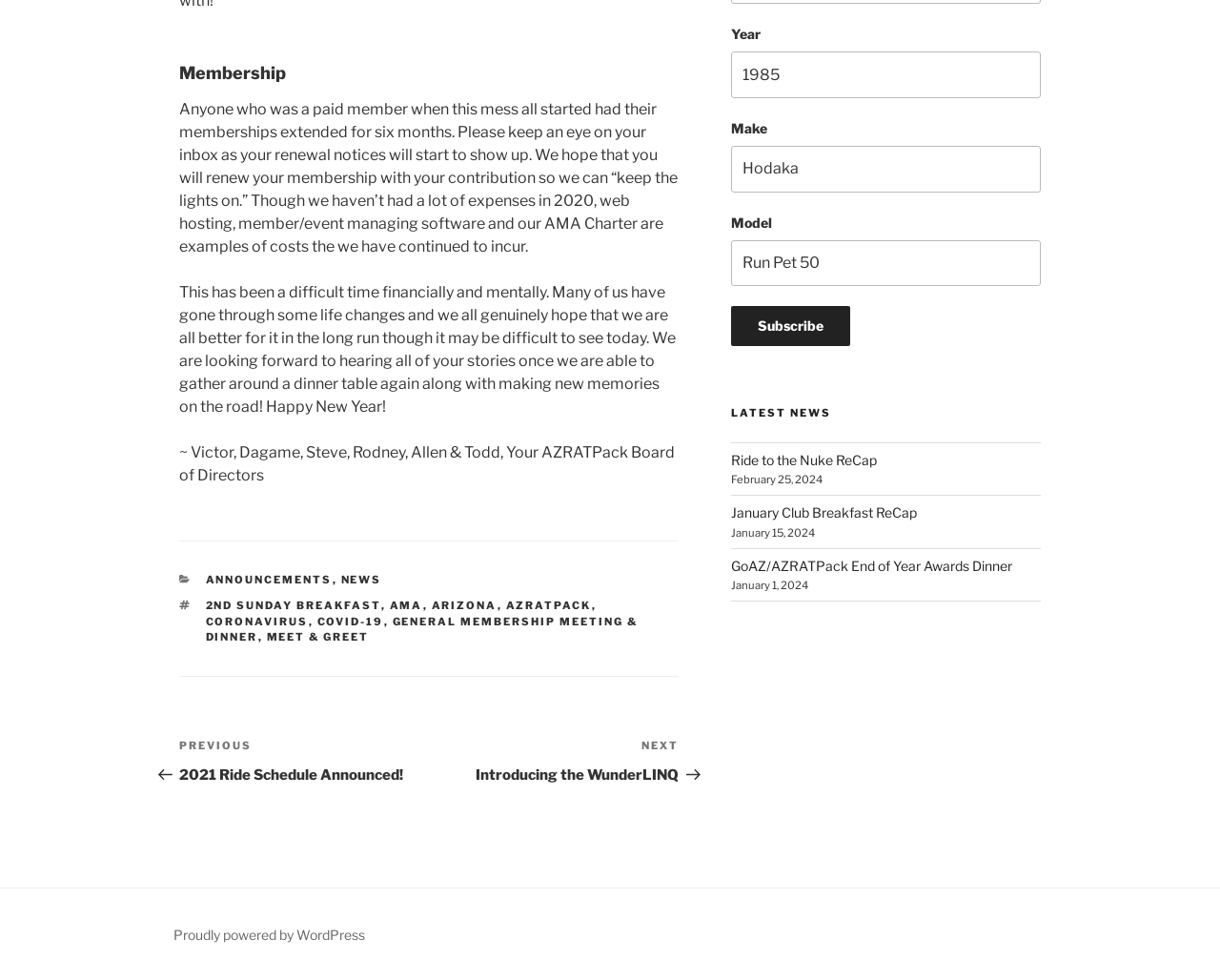Please find the bounding box for the UI component described as follows: "general membership meeting & dinner".

[0.168, 0.627, 0.523, 0.657]